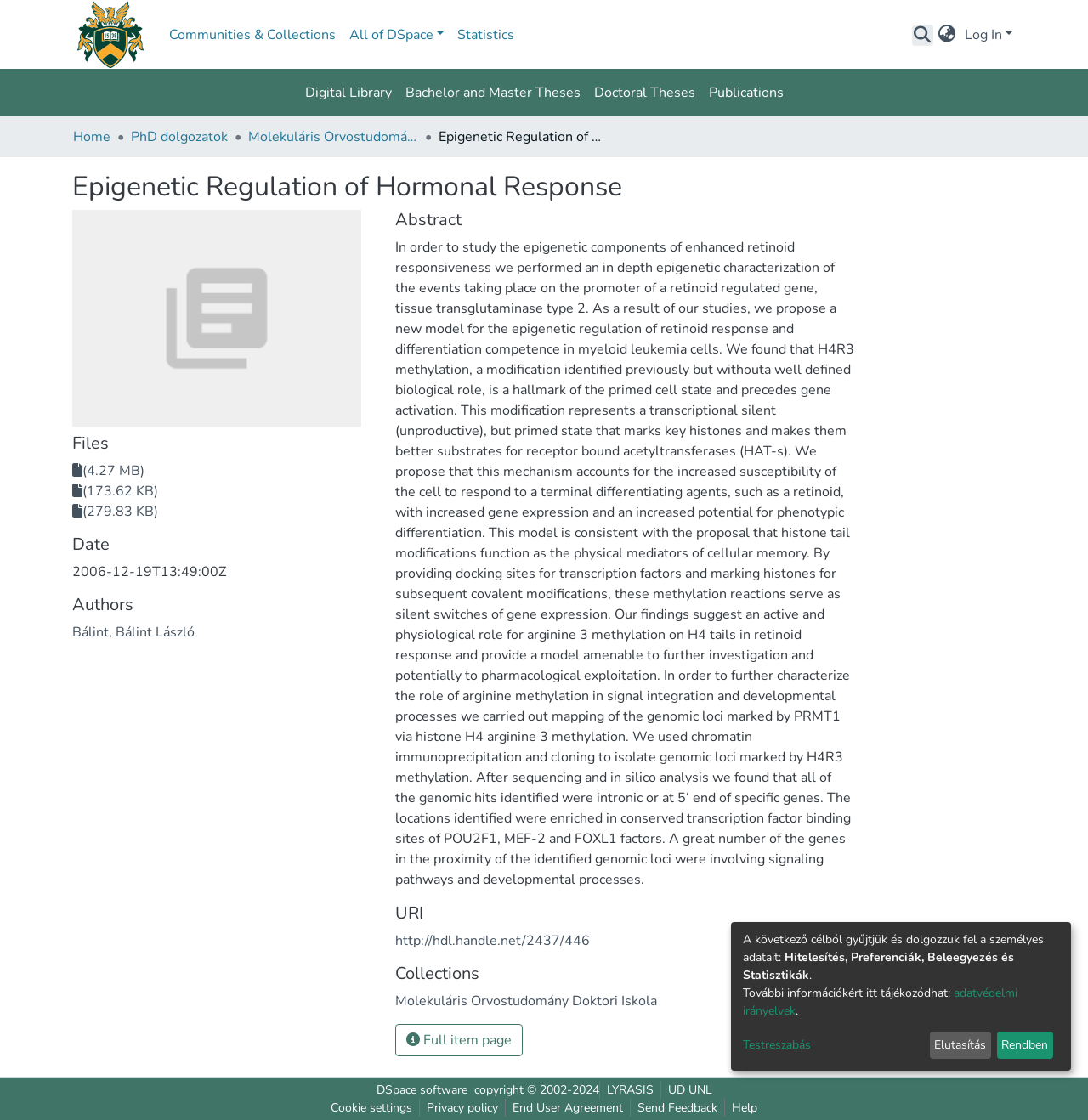Please identify the bounding box coordinates of the region to click in order to complete the task: "Switch to a different language". The coordinates must be four float numbers between 0 and 1, specified as [left, top, right, bottom].

[0.858, 0.022, 0.884, 0.04]